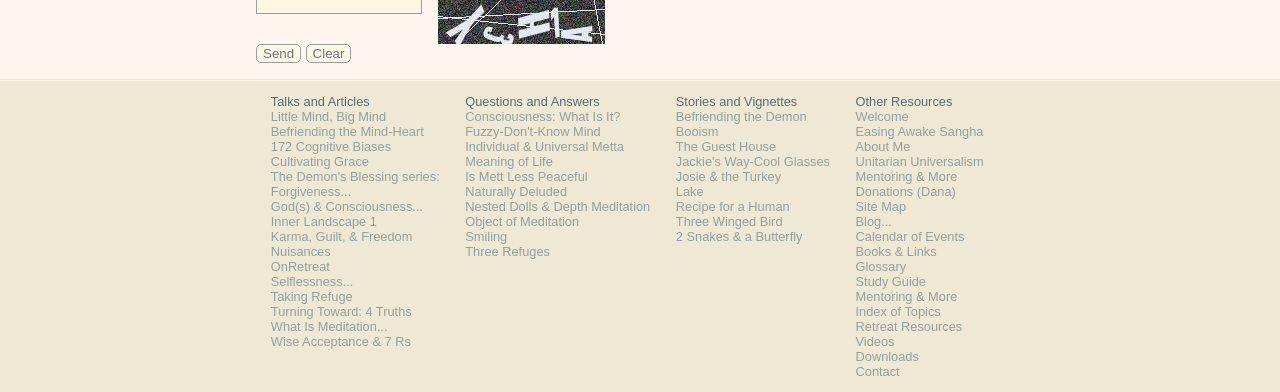Identify the bounding box coordinates of the area that should be clicked in order to complete the given instruction: "Visit the 'Stories and Vignettes' page". The bounding box coordinates should be four float numbers between 0 and 1, i.e., [left, top, right, bottom].

[0.528, 0.239, 0.623, 0.277]